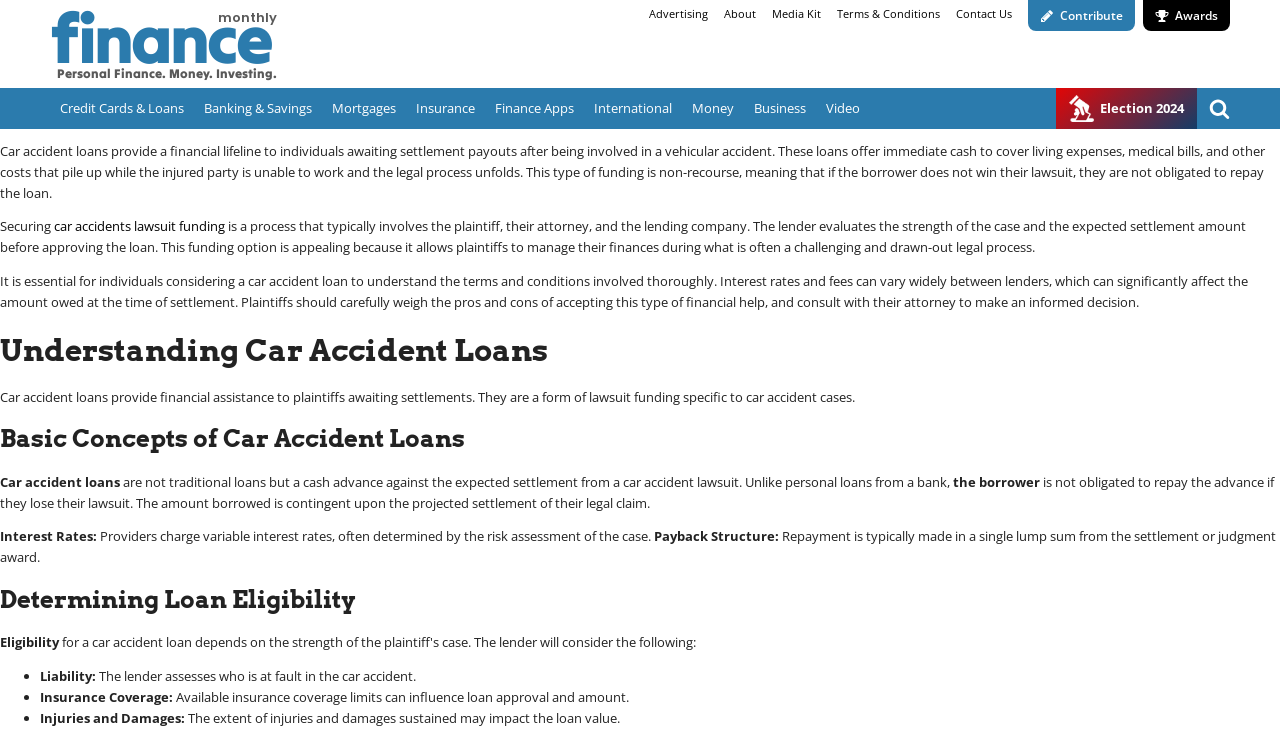Identify the bounding box of the HTML element described here: "Terms & Conditions". Provide the coordinates as four float numbers between 0 and 1: [left, top, right, bottom].

[0.648, 0.0, 0.741, 0.037]